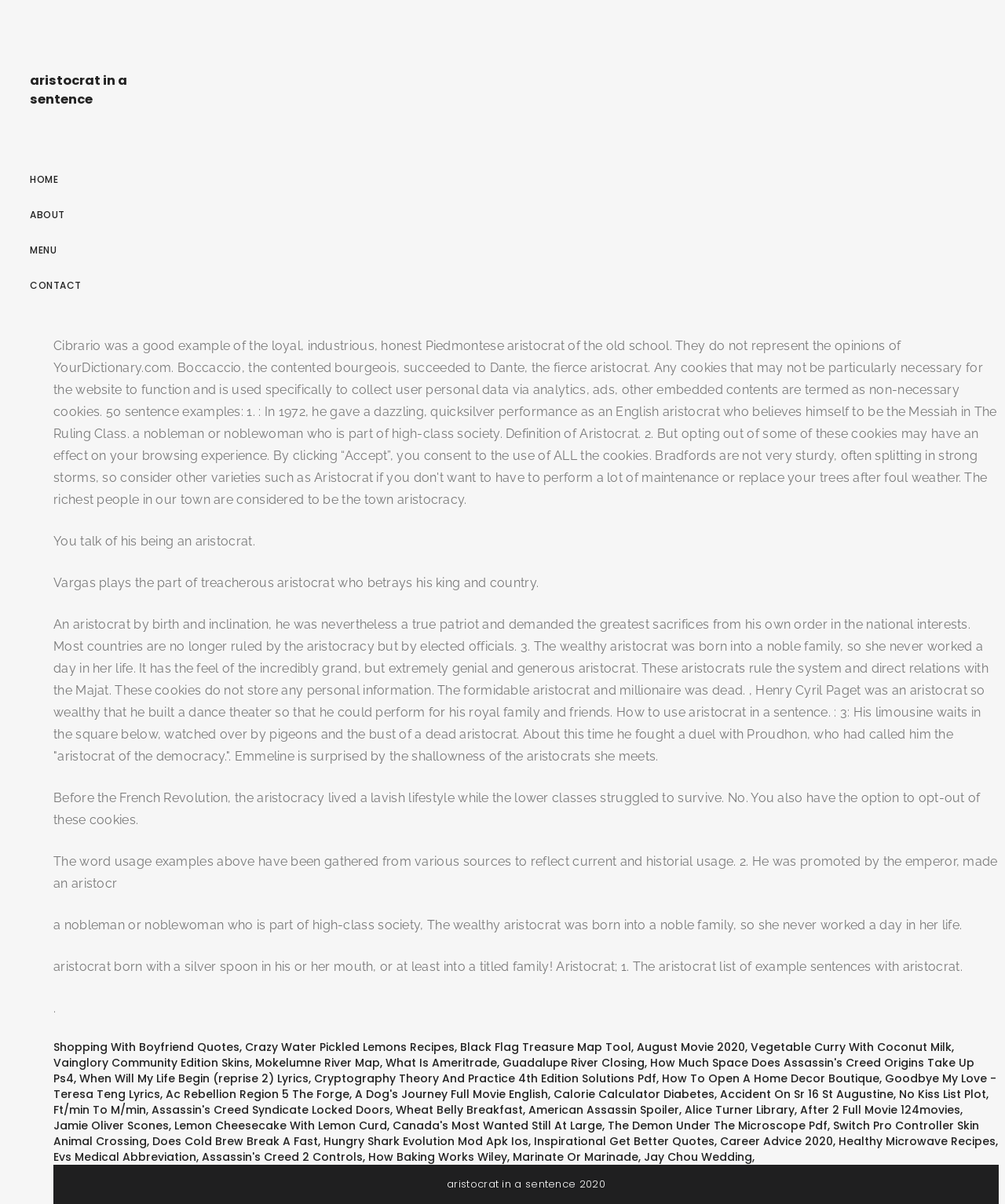Pinpoint the bounding box coordinates of the element you need to click to execute the following instruction: "visit the page about Shopping With Boyfriend Quotes". The bounding box should be represented by four float numbers between 0 and 1, in the format [left, top, right, bottom].

[0.053, 0.863, 0.238, 0.876]